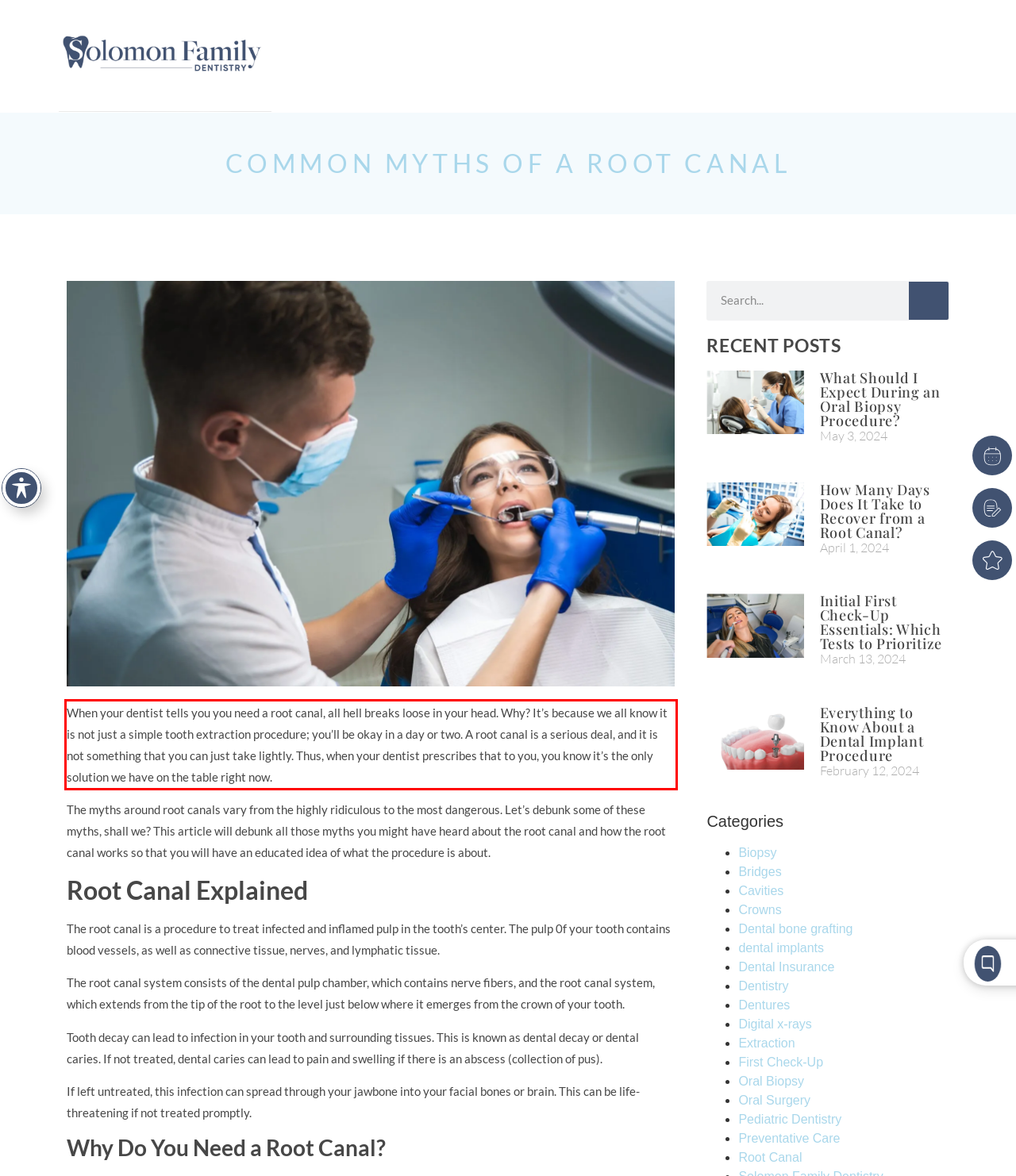Review the screenshot of the webpage and recognize the text inside the red rectangle bounding box. Provide the extracted text content.

When your dentist tells you you need a root canal, all hell breaks loose in your head. Why? It’s because we all know it is not just a simple tooth extraction procedure; you’ll be okay in a day or two. A root canal is a serious deal, and it is not something that you can just take lightly. Thus, when your dentist prescribes that to you, you know it’s the only solution we have on the table right now.